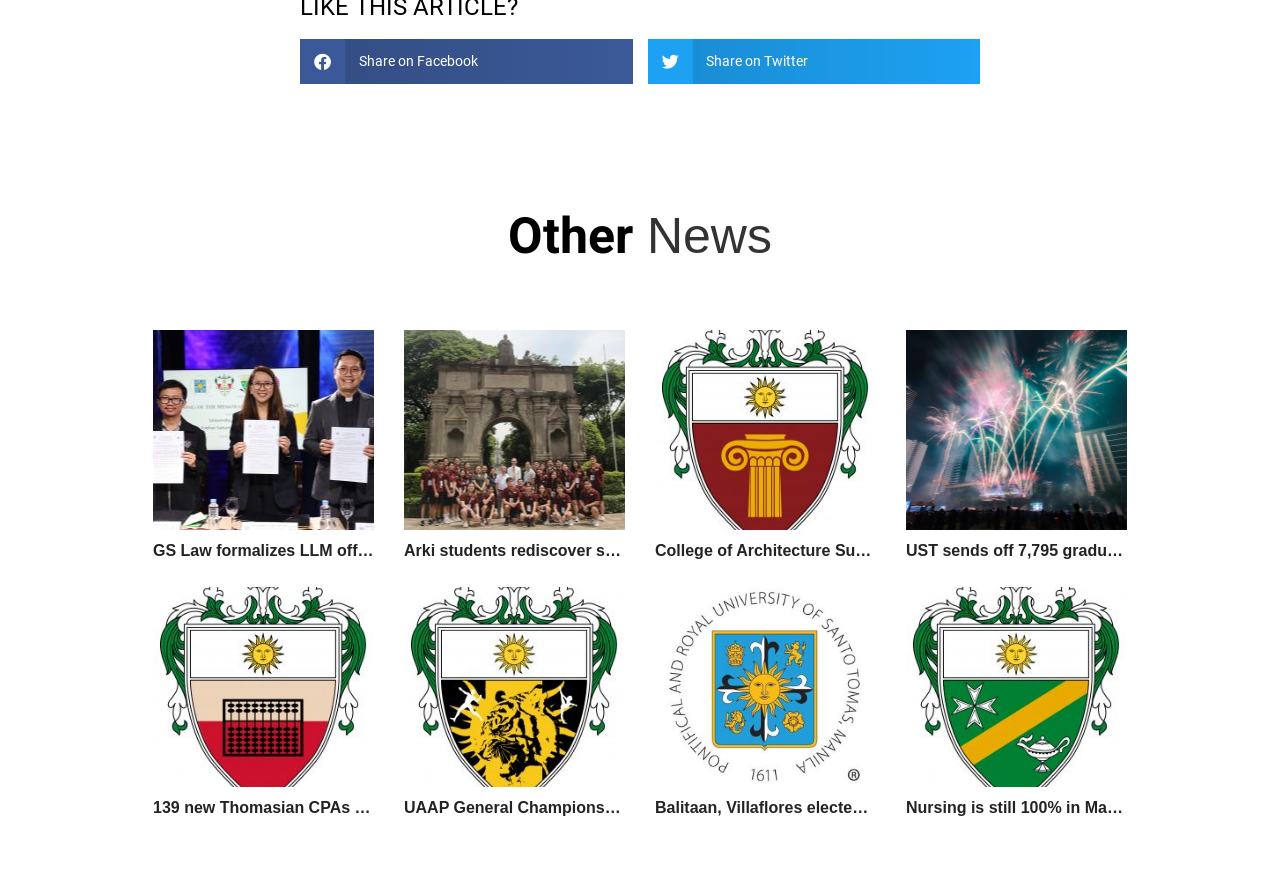Based on the image, please elaborate on the answer to the following question:
How many links are associated with each news heading?

Each news heading has a corresponding link, which suggests that the link is related to the news article or story. There is only one link associated with each news heading.